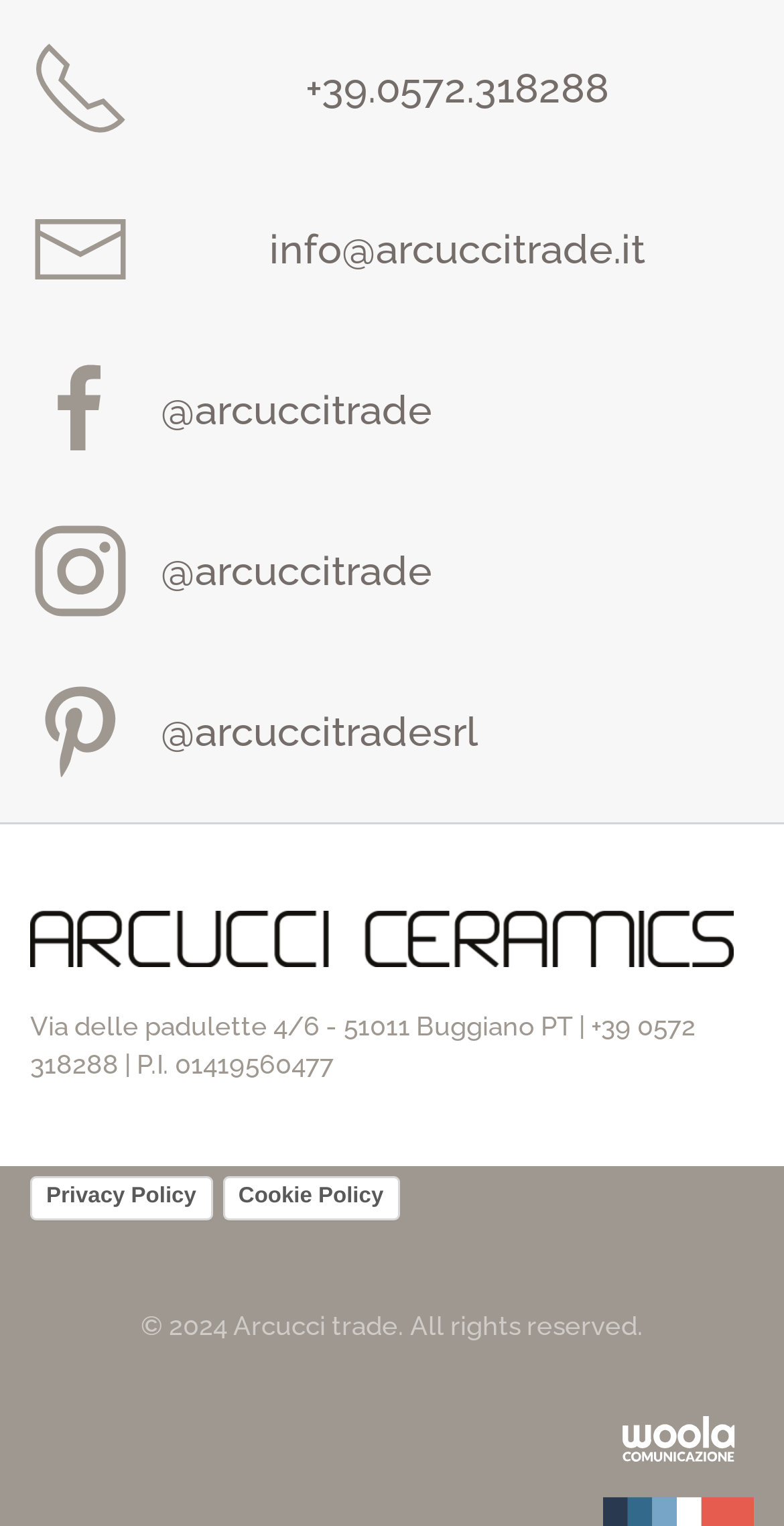Please identify the bounding box coordinates of the area that needs to be clicked to follow this instruction: "Check the current year".

[0.215, 0.858, 0.29, 0.878]